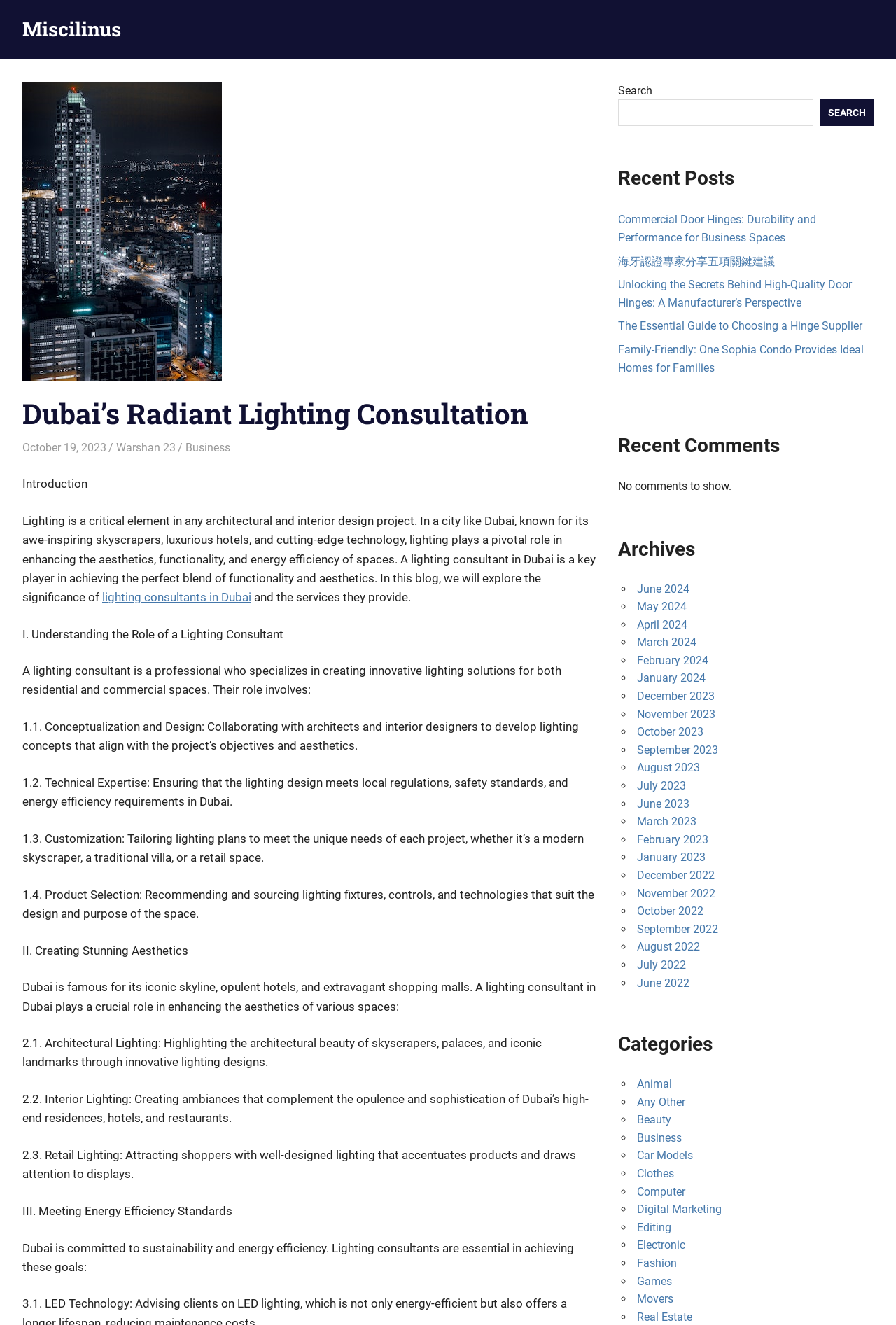Generate the text content of the main headline of the webpage.

Dubai’s Radiant Lighting Consultation